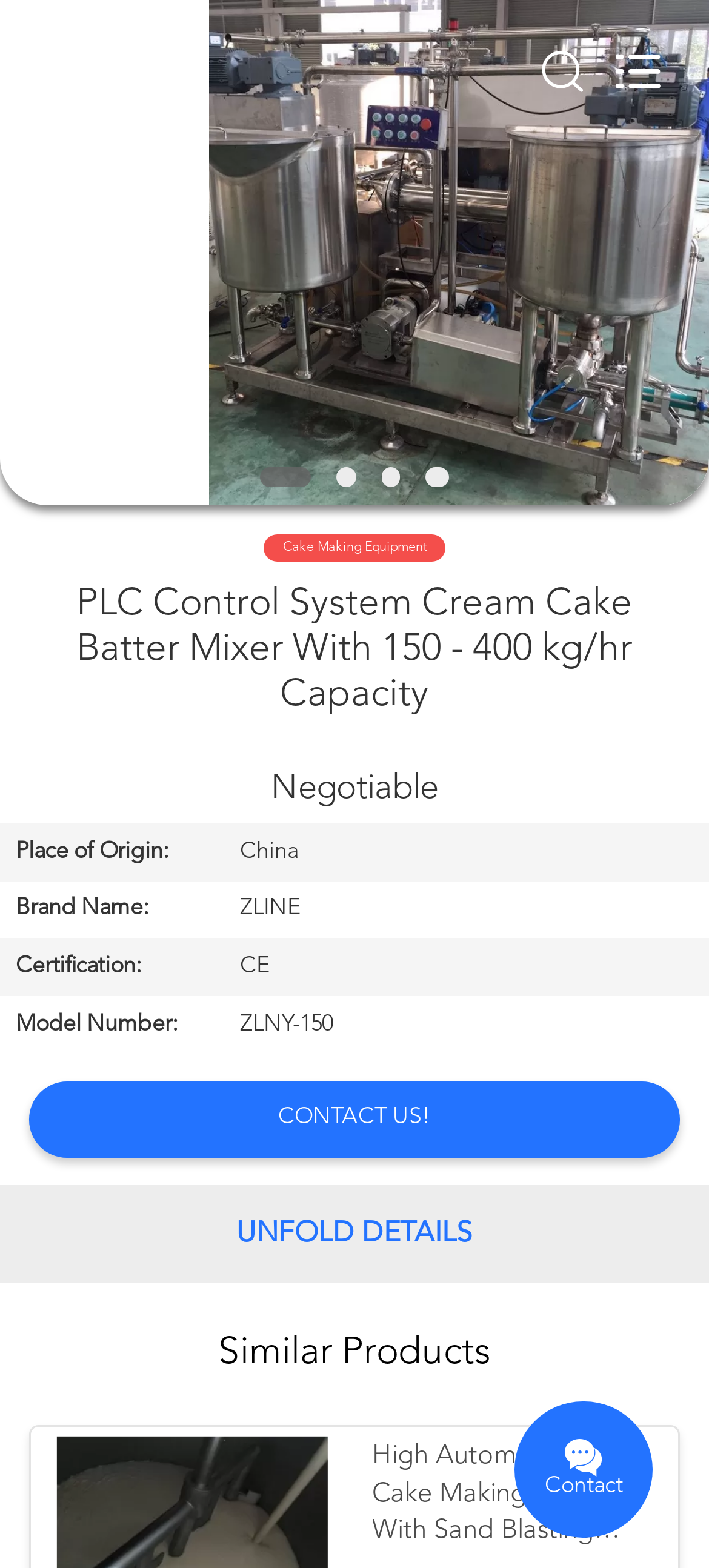What is the model number of the cake batter mixer?
Based on the image, give a concise answer in the form of a single word or short phrase.

ZLNY-150